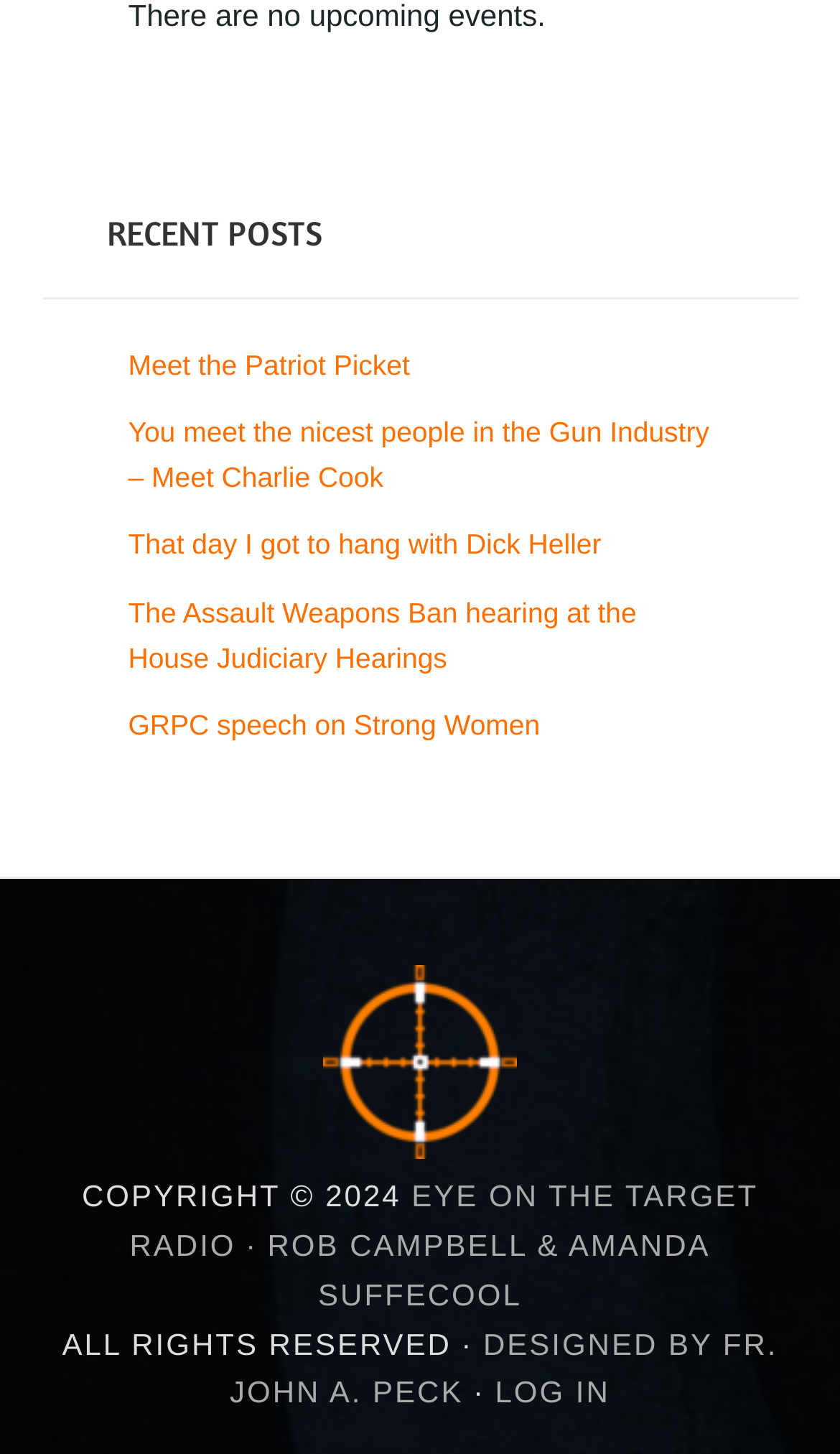Please locate the bounding box coordinates of the element that should be clicked to achieve the given instruction: "view recent posts".

[0.05, 0.117, 0.95, 0.206]